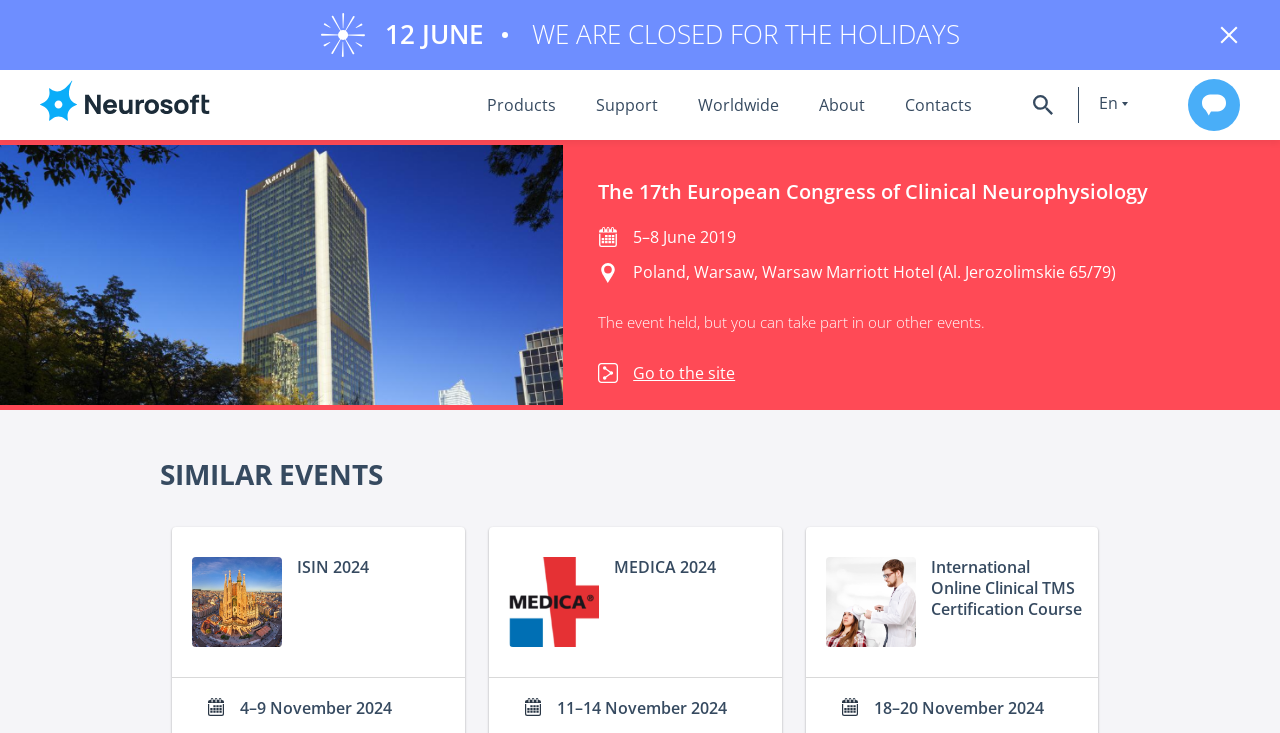Locate and generate the text content of the webpage's heading.

The 17th European Congress of Clinical Neurophysiology